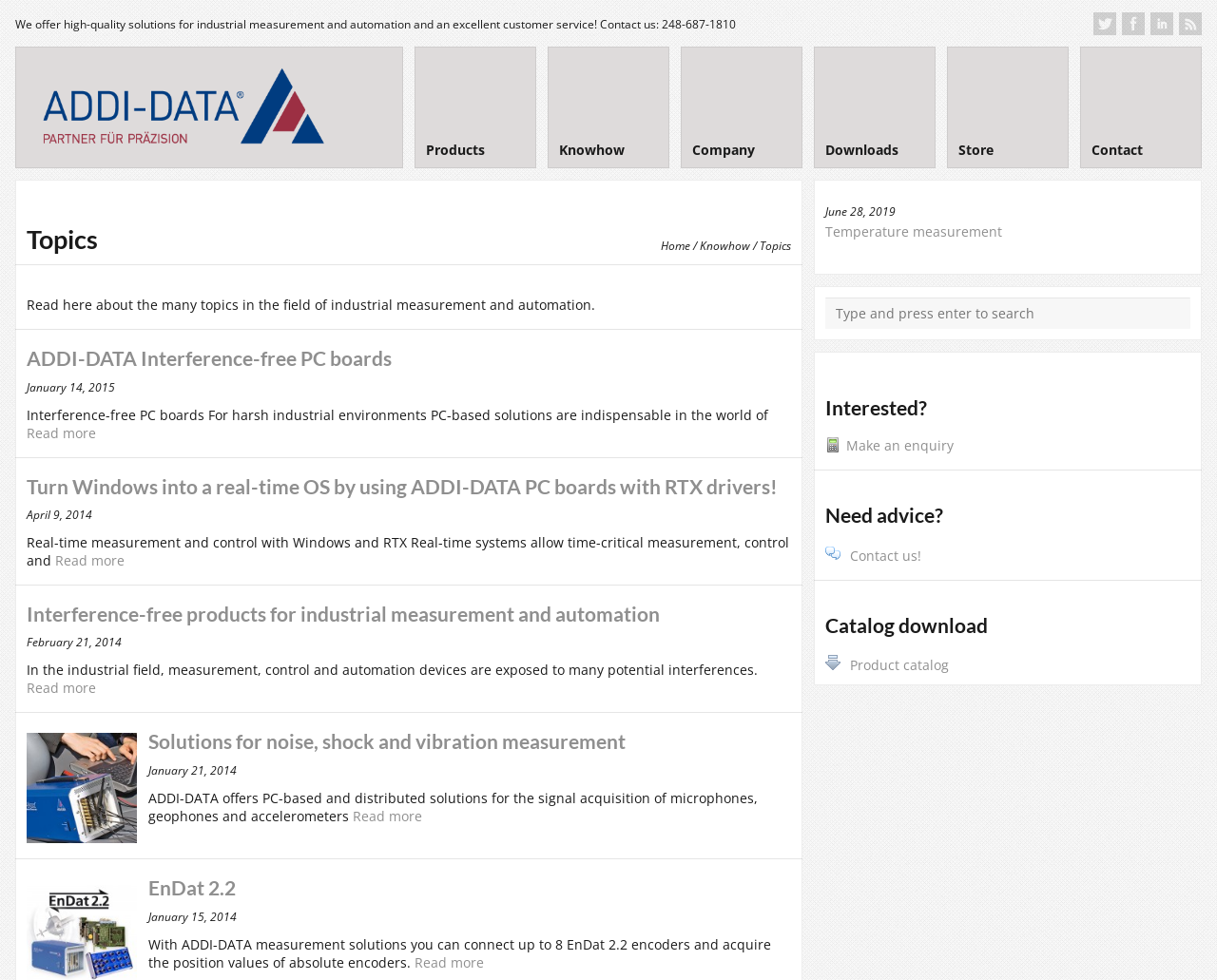Elaborate on the information and visuals displayed on the webpage.

The webpage is about industrial measurement and automation, specifically showcasing the products and services offered by ADDI-DATA Inc. At the top, there are four links to unspecified pages, followed by a brief introduction to the company and its customer service. Below this, there is a logo of ADDI-DATA Inc, accompanied by a link to the company's homepage.

The main content of the page is divided into several sections, each featuring a topic related to industrial measurement and automation. The first section is about interference-free PC boards, with a heading, a brief description, and a "Read more" link. This is followed by a horizontal separator line.

The next section is about turning Windows into a real-time OS using ADDI-DATA PC boards with RTX drivers, again with a heading, a brief description, and a "Read more" link. This pattern is repeated for several other topics, including interference-free products, noise, shock, and vibration measurement, and EnDat 2.2.

On the right side of the page, there is a layout table with several links to other pages, including "Temperature measurement" and a search bar. Below this, there are three sections with headings "Interested?", "Need advice?", and "Catalog download", each with a link to a relevant page.

Throughout the page, there are several horizontal separator lines, which separate the different sections and topics. The overall layout is organized and easy to navigate, with clear headings and concise descriptions.